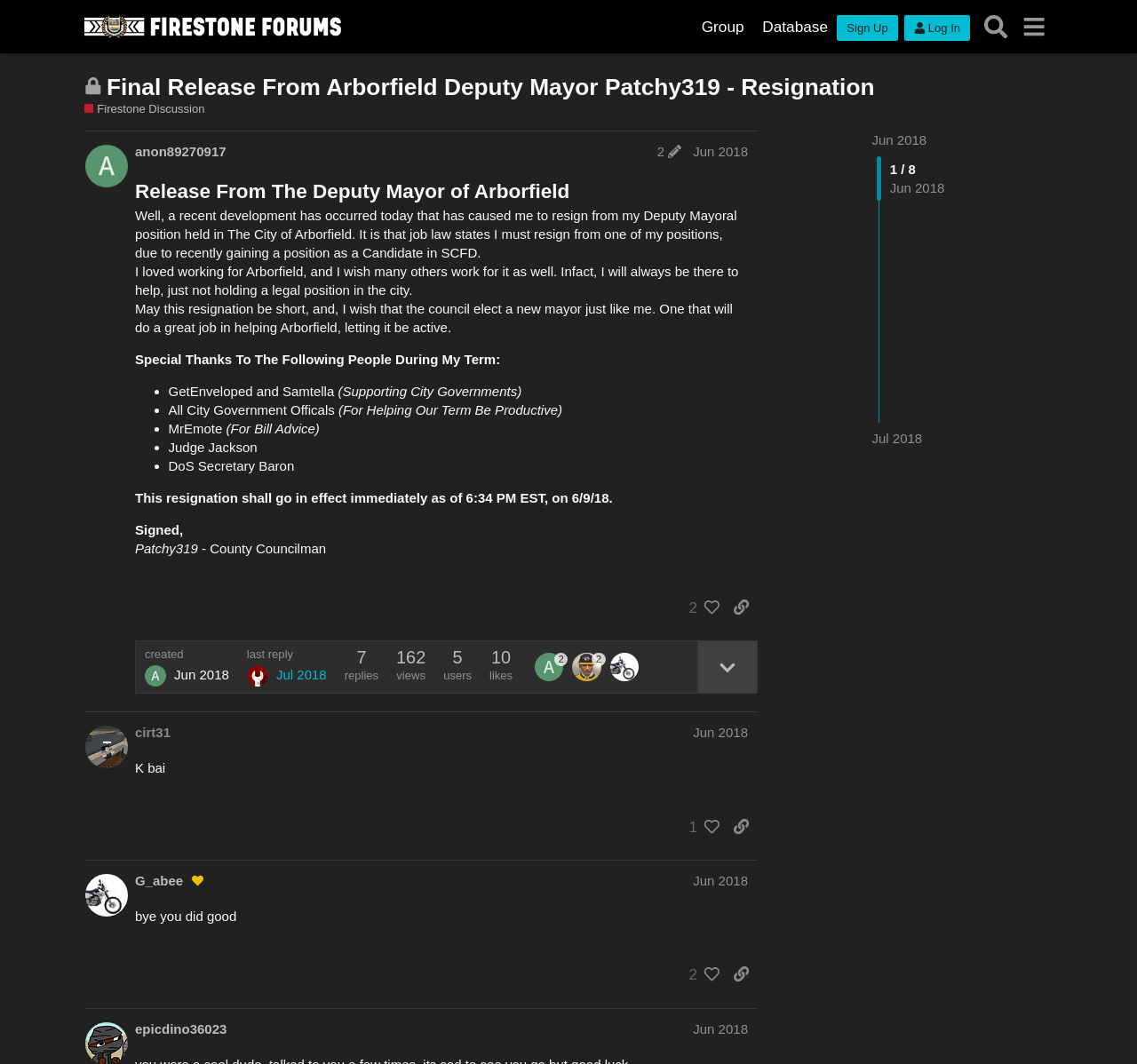Look at the image and write a detailed answer to the question: 
What is the name of the forum?

I determined the answer by looking at the header section of the webpage, where I found a link with the text 'State of Firestone Forums'. This suggests that the webpage is part of a forum with this name.